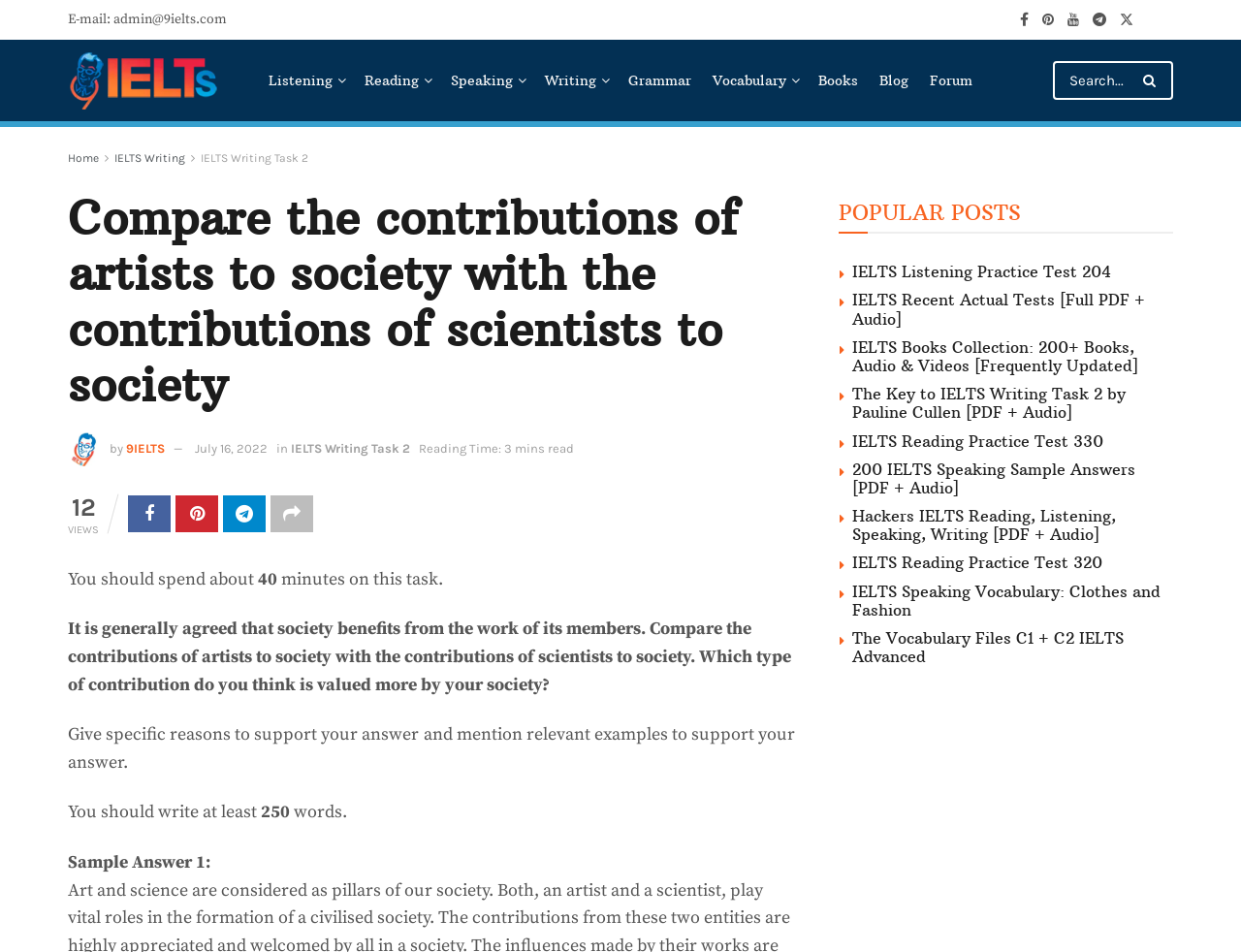Determine the bounding box coordinates of the clickable element to complete this instruction: "Click on the link to IELTS Books Collection". Provide the coordinates in the format of four float numbers between 0 and 1, [left, top, right, bottom].

[0.687, 0.354, 0.917, 0.394]